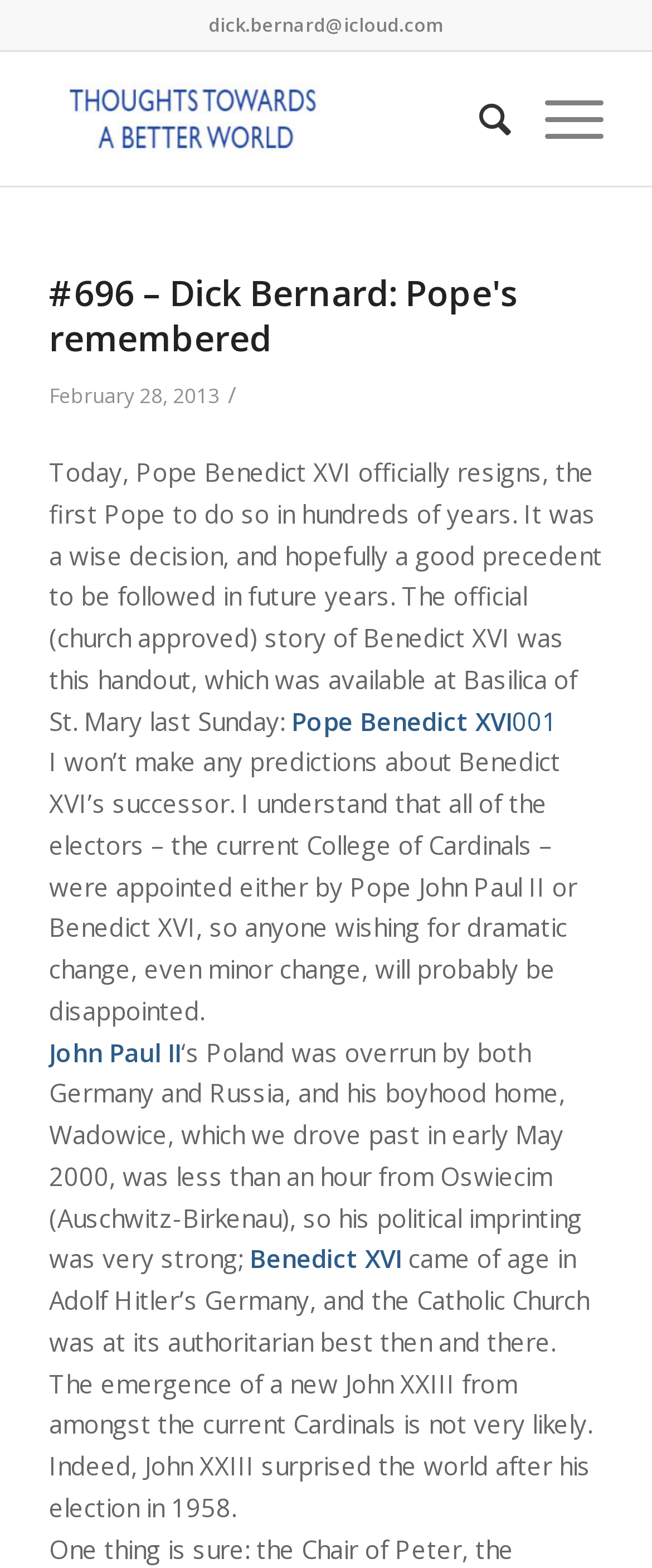How many links are in the menu?
Please answer the question with a detailed response using the information from the screenshot.

The menu section of the webpage contains two links, labeled 'Search' and 'Menu', which can be found at the top right corner of the webpage.